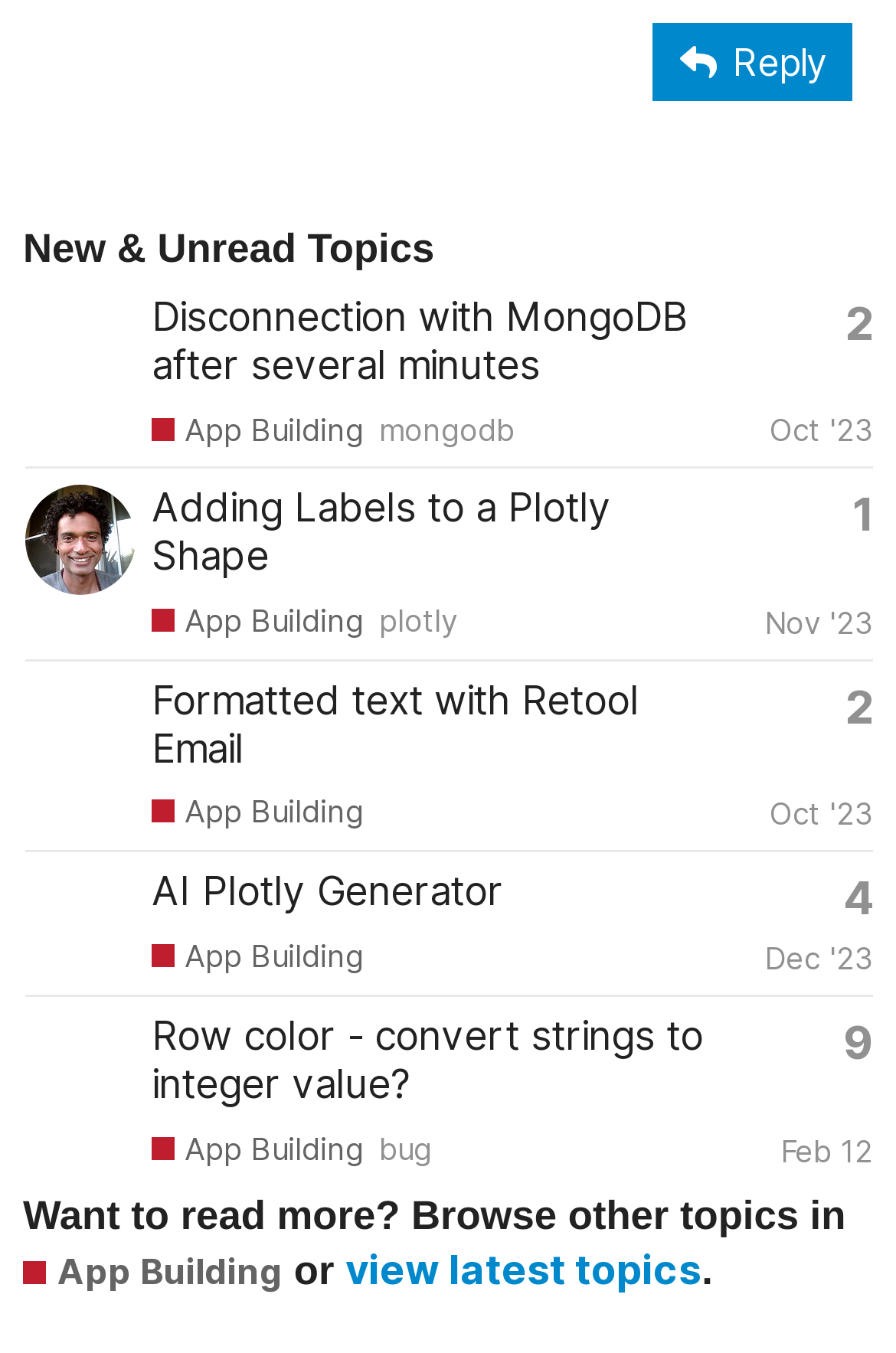Locate the bounding box coordinates of the element to click to perform the following action: 'View a topic'. The coordinates should be given as four float values between 0 and 1, in the form of [left, top, right, bottom].

[0.169, 0.216, 0.767, 0.286]